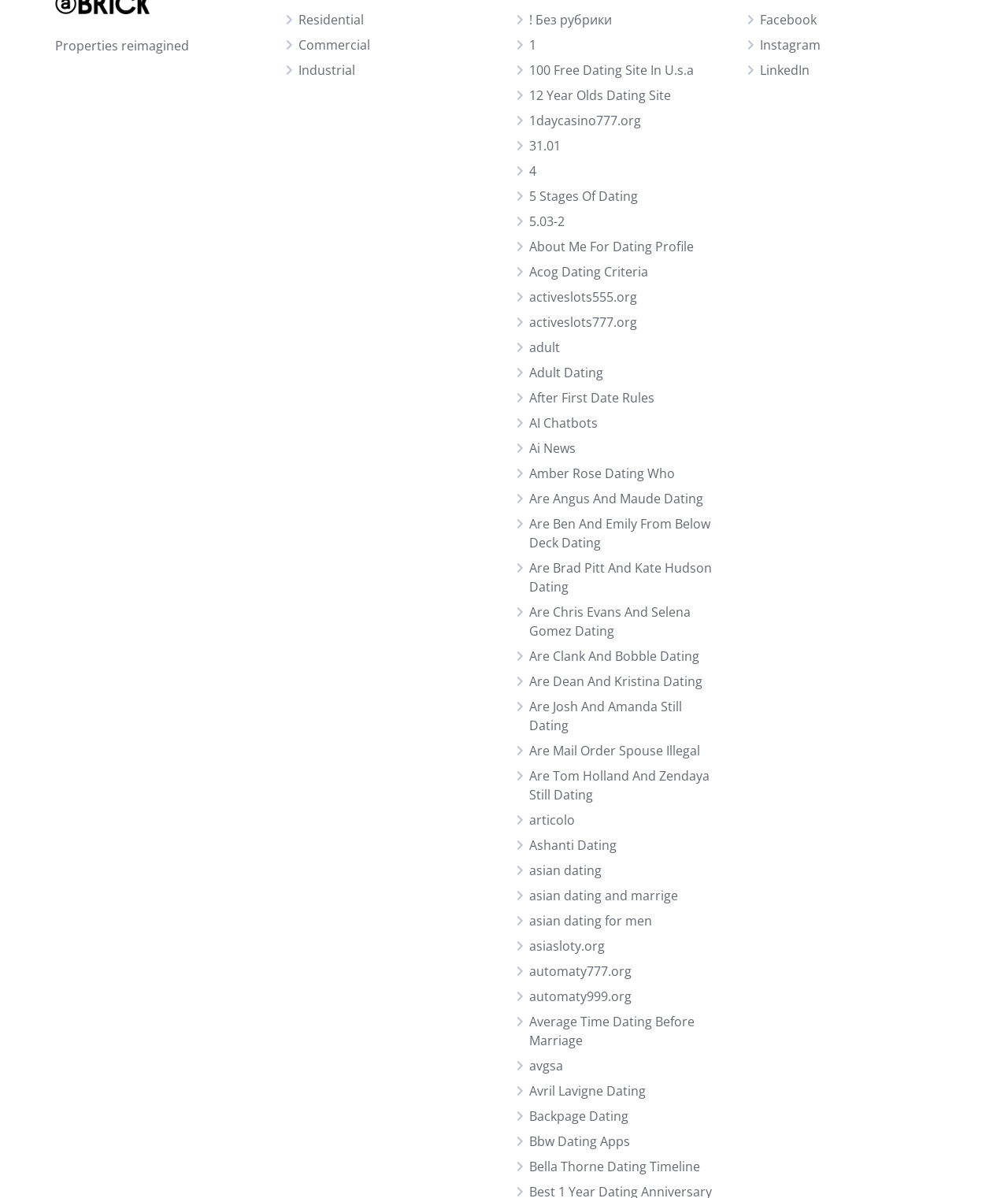Could you determine the bounding box coordinates of the clickable element to complete the instruction: "Visit Facebook"? Provide the coordinates as four float numbers between 0 and 1, i.e., [left, top, right, bottom].

[0.754, 0.009, 0.81, 0.024]